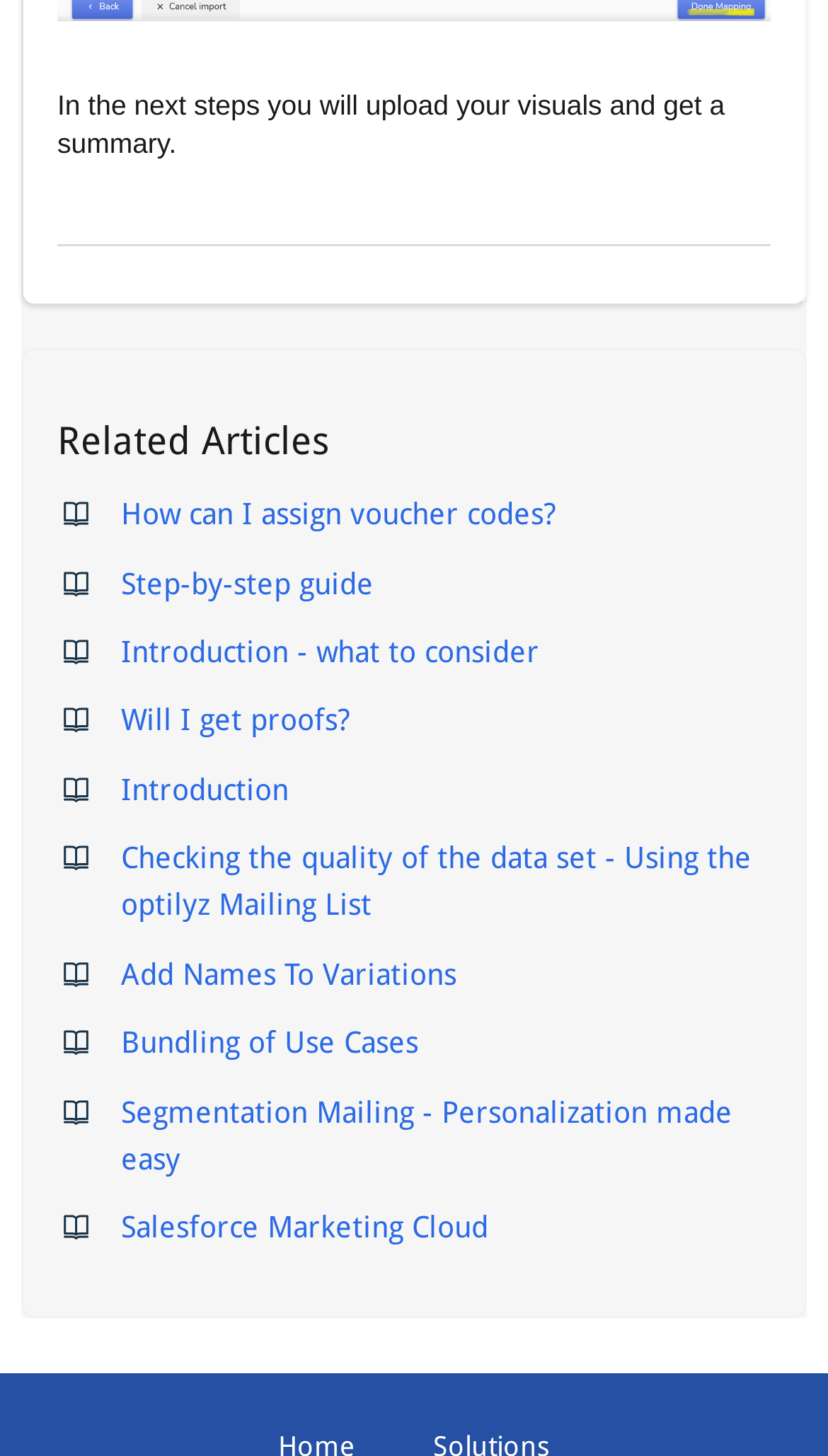Can you specify the bounding box coordinates of the area that needs to be clicked to fulfill the following instruction: "Explore the introduction to the topic"?

[0.146, 0.53, 0.349, 0.553]